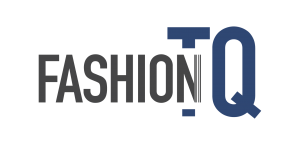What is the purpose of the website?
Look at the image and provide a short answer using one word or a phrase.

Offering style advice and inspiration